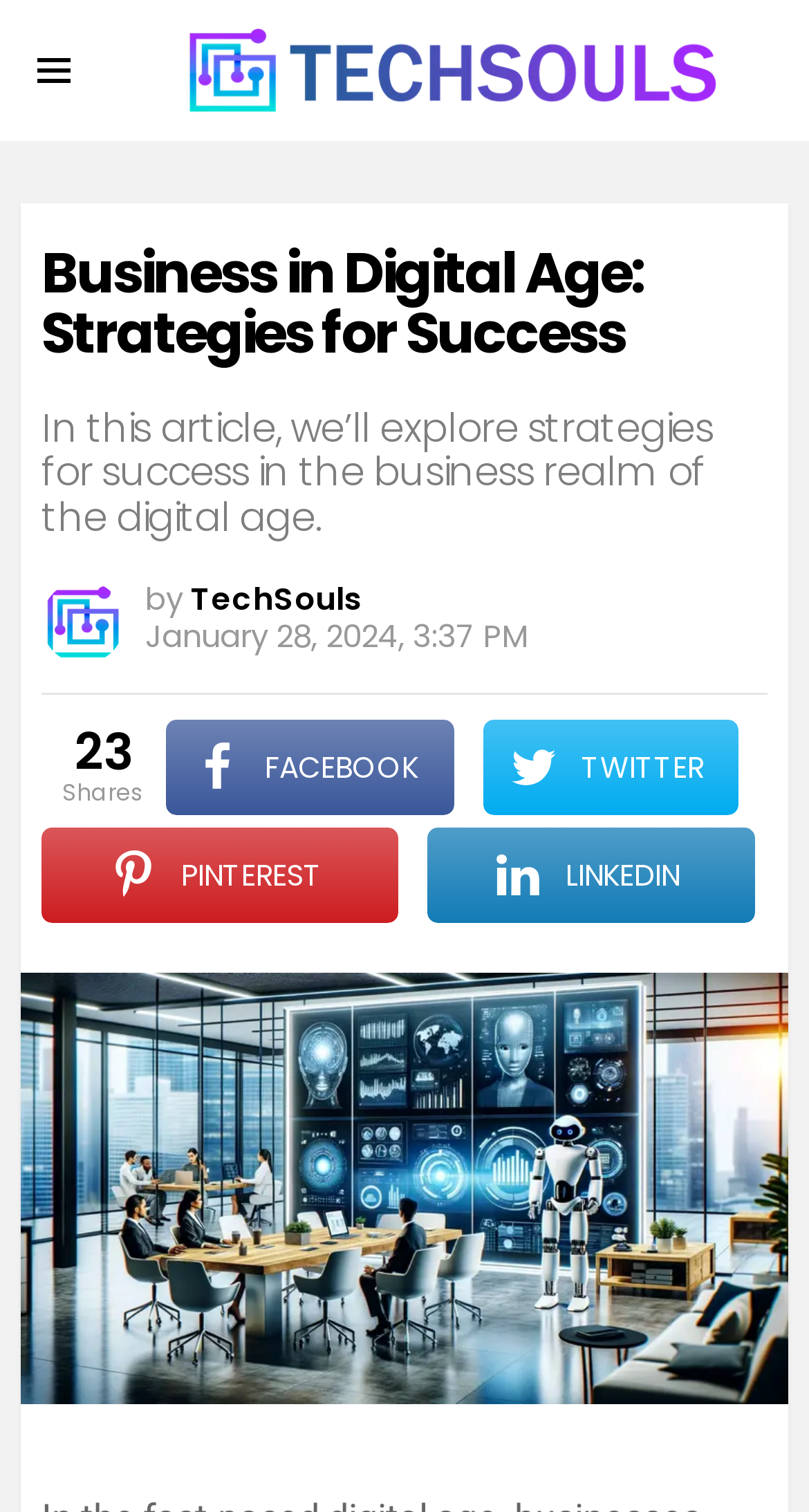What social media platforms can the article be shared on?
Analyze the screenshot and provide a detailed answer to the question.

I determined the social media platforms by looking at the link elements with the text 'a FACEBOOK', 'd TWITTER', 'h PINTEREST', and 'k LINKEDIN', which are the social media sharing buttons.